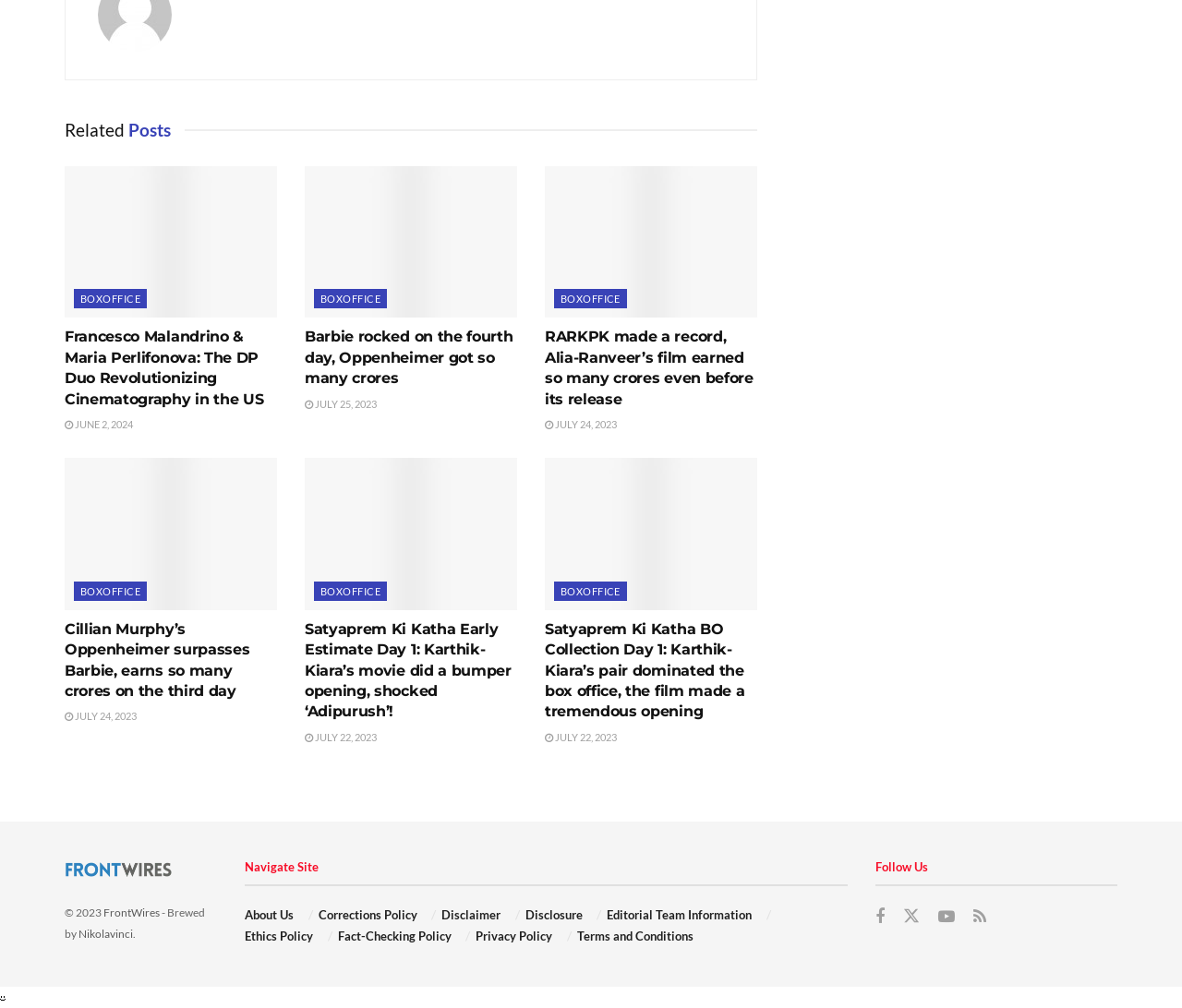Identify the bounding box coordinates for the region of the element that should be clicked to carry out the instruction: "Click on 'Related Posts'". The bounding box coordinates should be four float numbers between 0 and 1, i.e., [left, top, right, bottom].

[0.055, 0.107, 0.156, 0.151]